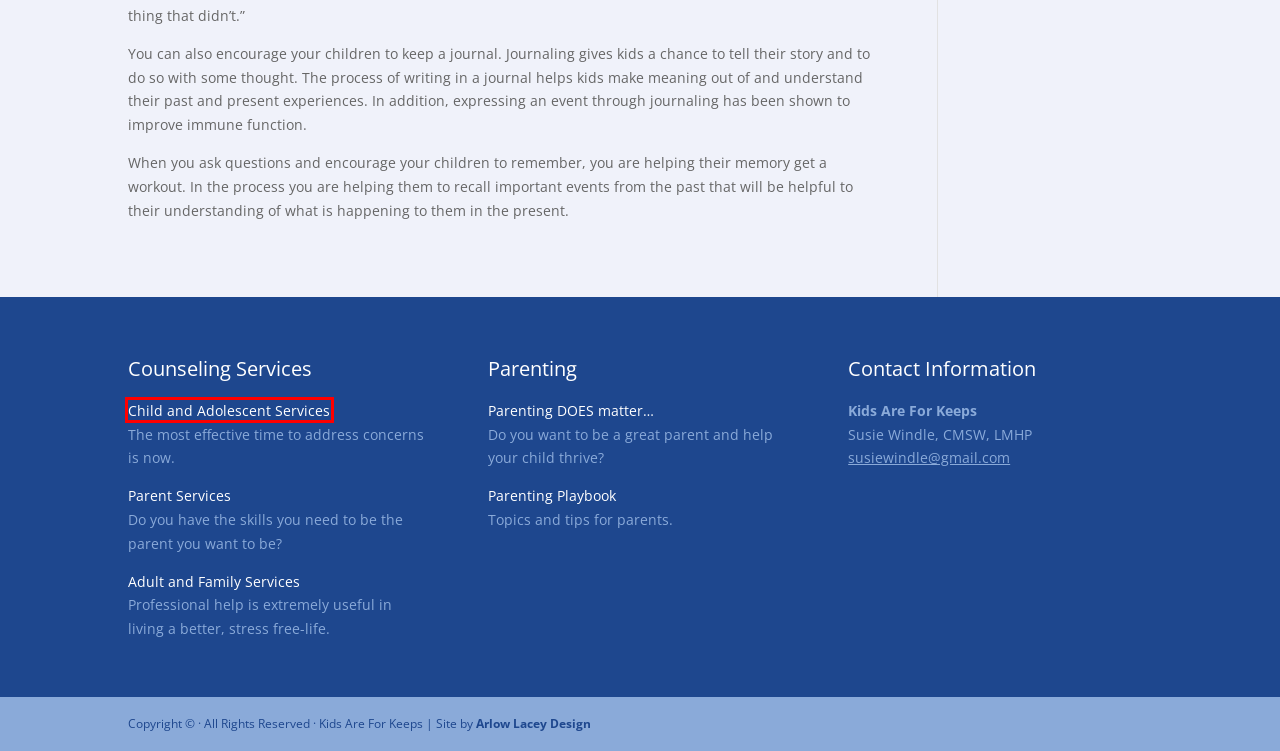Inspect the provided webpage screenshot, concentrating on the element within the red bounding box. Select the description that best represents the new webpage after you click the highlighted element. Here are the candidates:
A. Parenting Skills | Kids Are For Keeps
B. Sensory Information | Kids Are For Keeps
C. Parenting Playbook | Kids Are For Keeps
D. Parent Services | Kids Are For Keeps
E. Adult and Family Services | Kids Are For Keeps
F. Child and Adolescent Services | Kids Are For Keeps
G. Your Child’s Brain | Kids Are For Keeps
H. The Developing Mind | Kids Are For Keeps

F